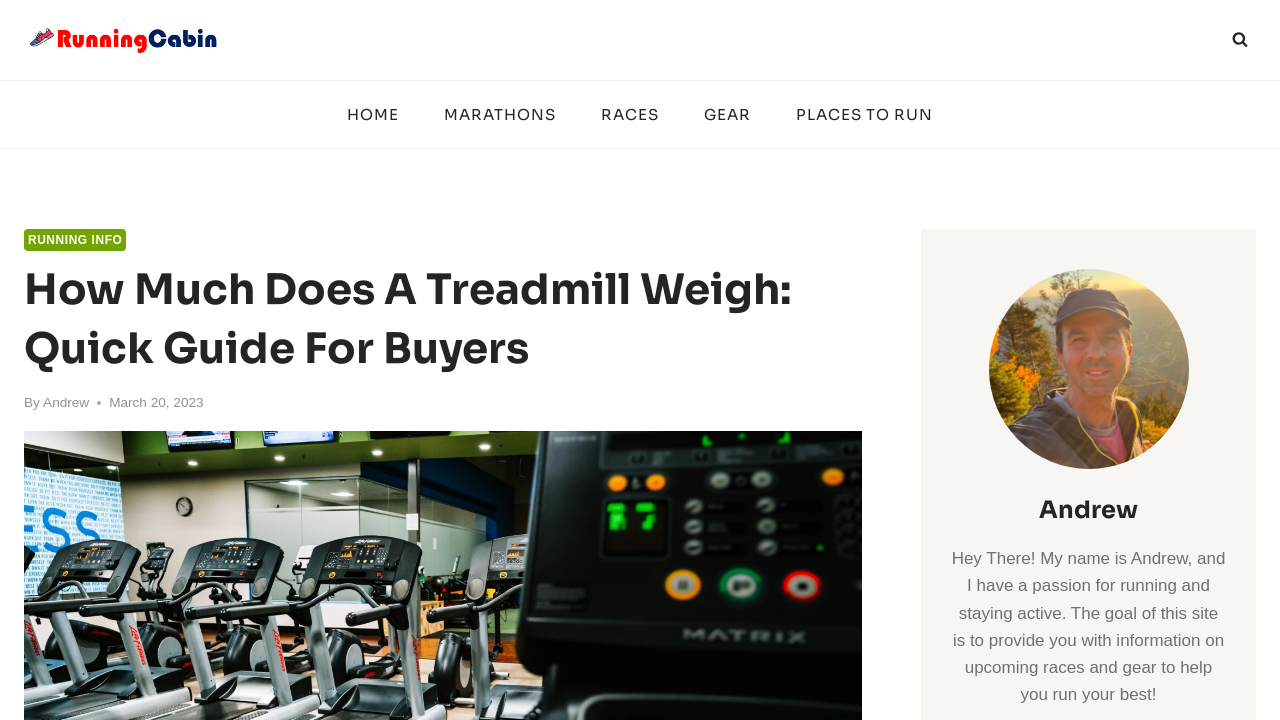Create an elaborate caption that covers all aspects of the webpage.

The webpage is about understanding the weight of a treadmill, specifically for buyers. At the top left corner, there is a link and an image with the text "Running Cabin". On the top right corner, there is a button labeled "View Search Form". Below the top section, there is a primary navigation menu with five links: "HOME", "MARATHONS", "RACES", "GEAR", and "PLACES TO RUN". 

Under the navigation menu, there is a header section with a link "RUNNING INFO" on the left side and a heading "How Much Does A Treadmill Weigh: Quick Guide For Buyers" in the middle. Below the heading, there is a text "By" followed by a link "Andrew" and a time stamp "March 20, 2023". 

On the lower right side of the page, there is a section with a heading "Andrew" and a paragraph of text that introduces the author, Andrew, and the purpose of the website, which is to provide information on upcoming races and gear to help readers run their best.